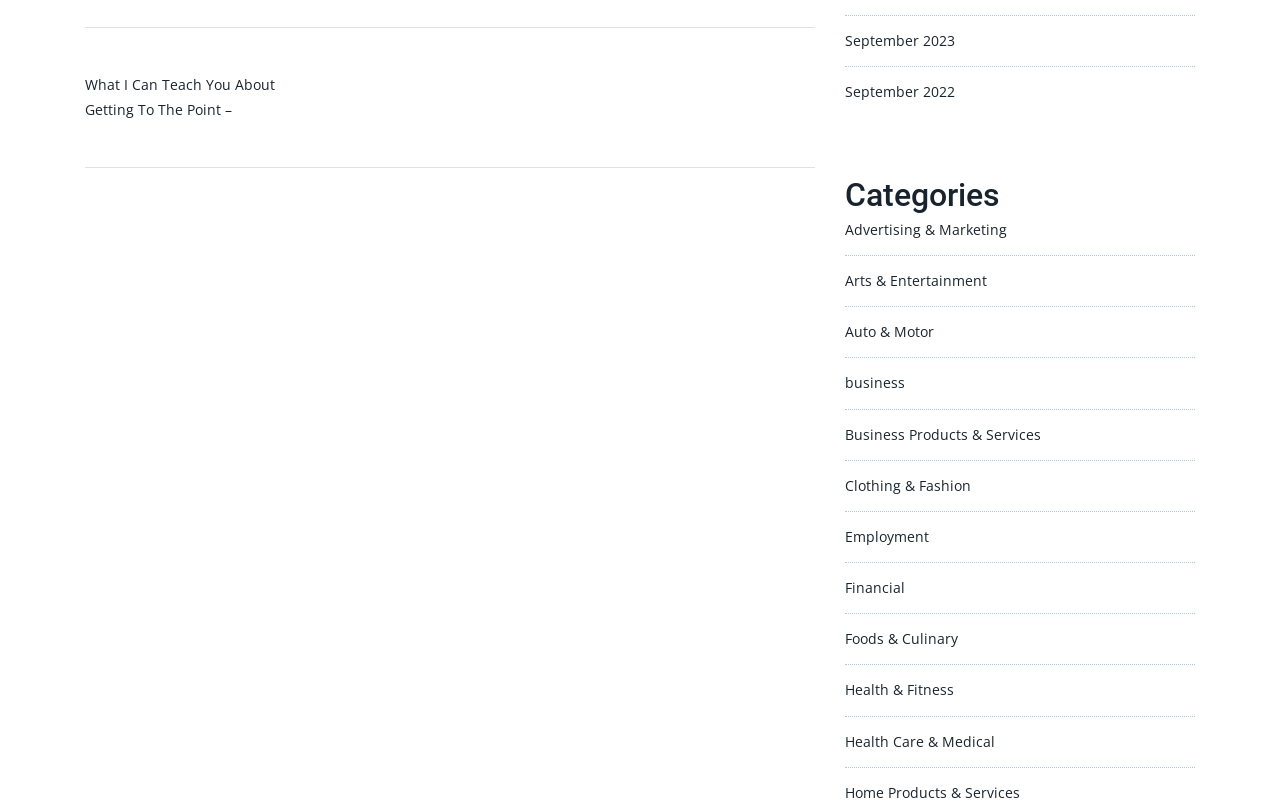Show the bounding box coordinates for the element that needs to be clicked to execute the following instruction: "Read the post 'What I Can Teach You About'". Provide the coordinates in the form of four float numbers between 0 and 1, i.e., [left, top, right, bottom].

[0.066, 0.094, 0.215, 0.117]